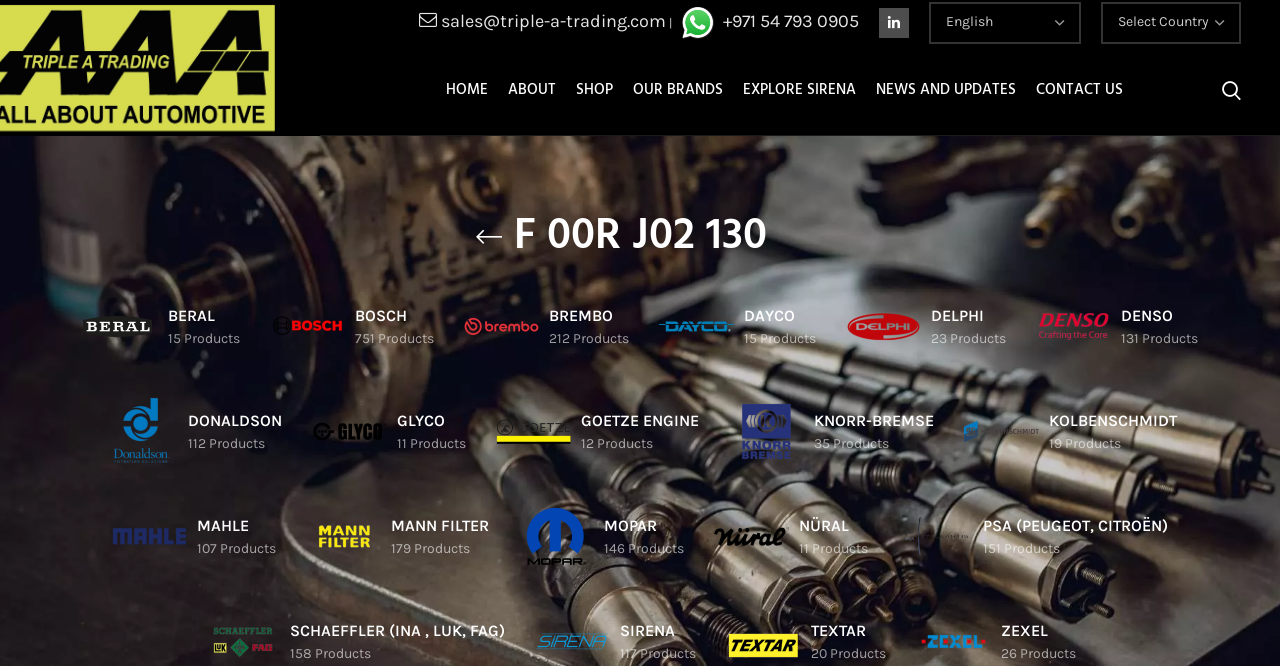Identify the bounding box coordinates of the region I need to click to complete this instruction: "Go to the home page".

[0.34, 0.105, 0.389, 0.165]